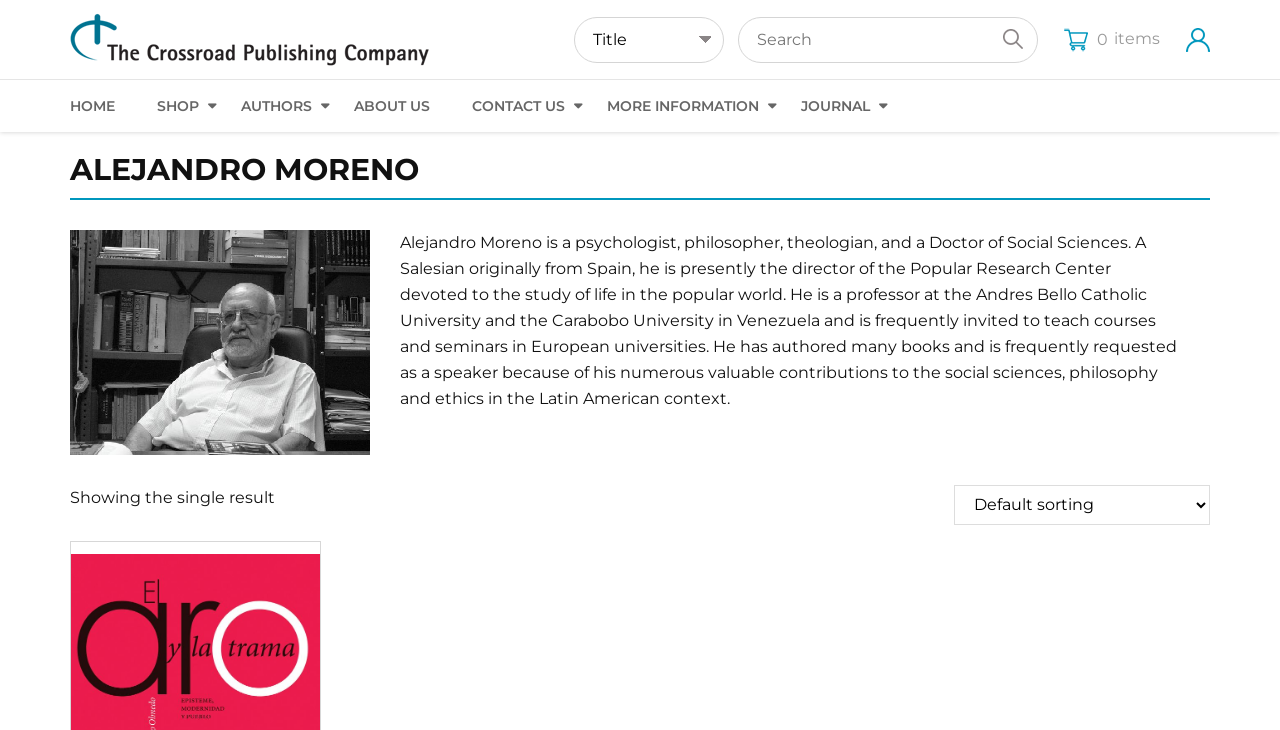What is the topic of Alejandro Moreno's studies?
Using the screenshot, give a one-word or short phrase answer.

Life in the popular world